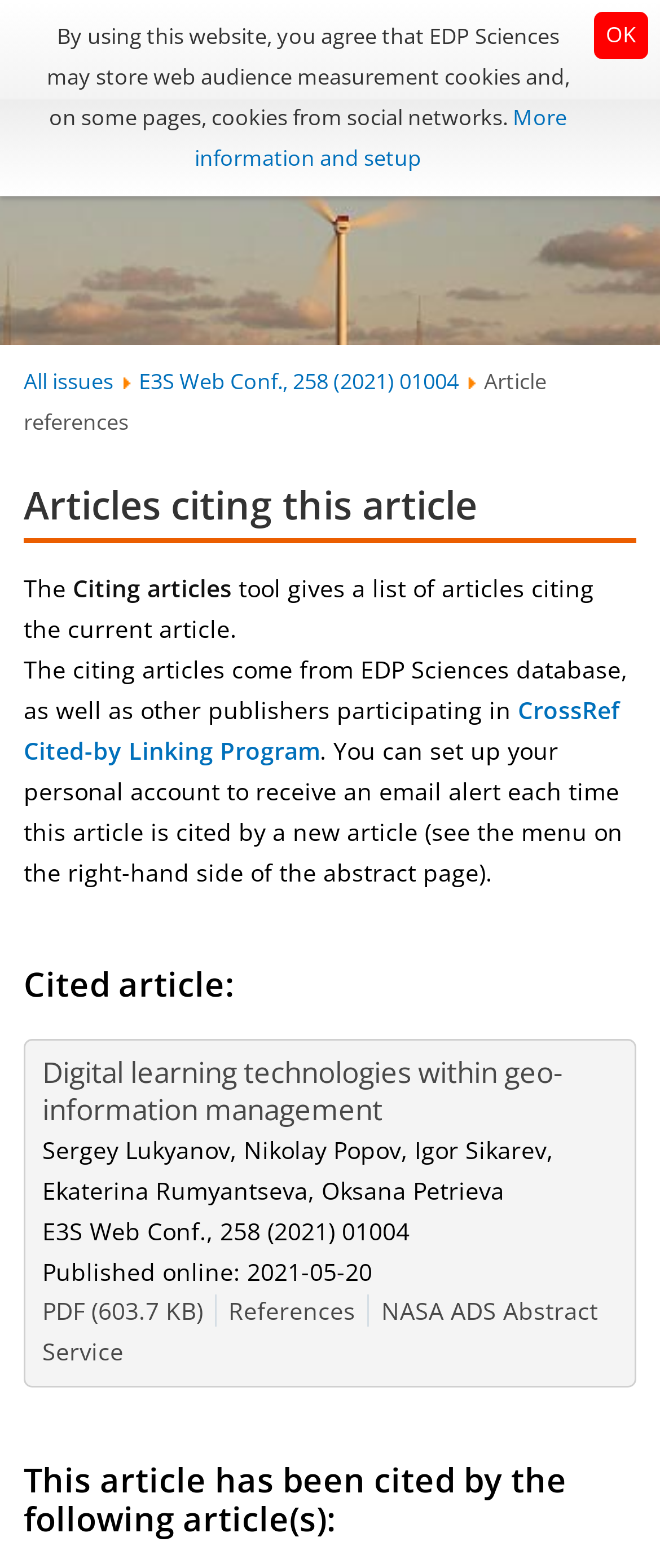Identify the bounding box of the UI component described as: "All issues".

[0.036, 0.233, 0.172, 0.253]